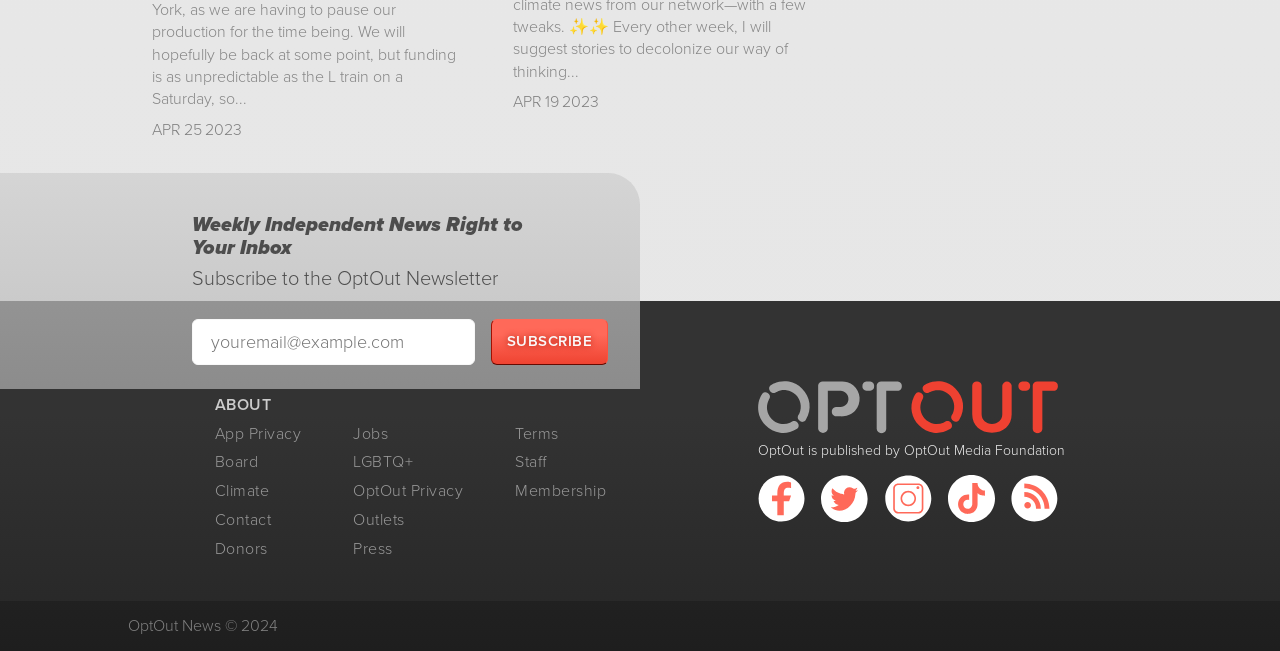Please provide the bounding box coordinates for the element that needs to be clicked to perform the following instruction: "Click on the SUBSCRIBE button". The coordinates should be given as four float numbers between 0 and 1, i.e., [left, top, right, bottom].

[0.383, 0.49, 0.475, 0.56]